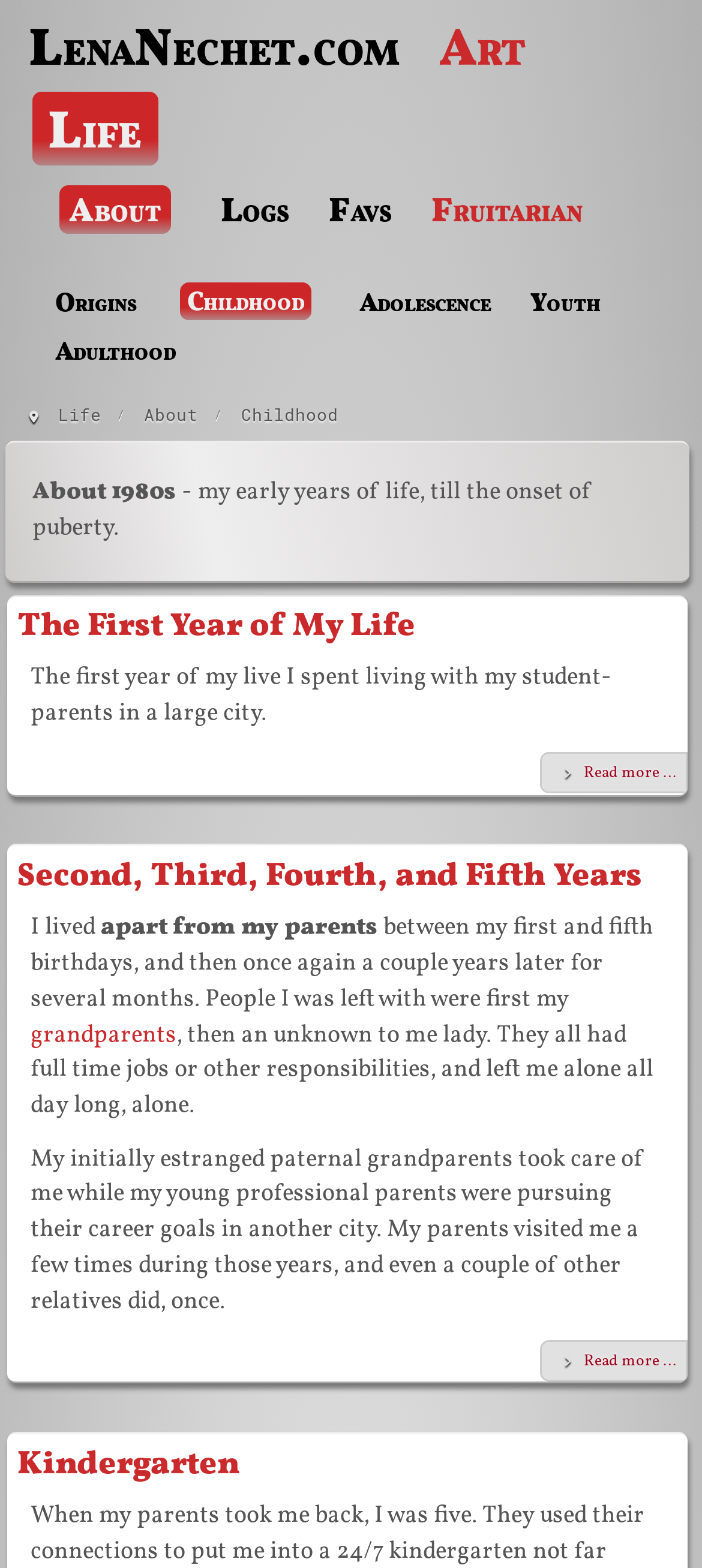Identify and provide the bounding box for the element described by: "Read more …".

[0.768, 0.855, 0.981, 0.881]